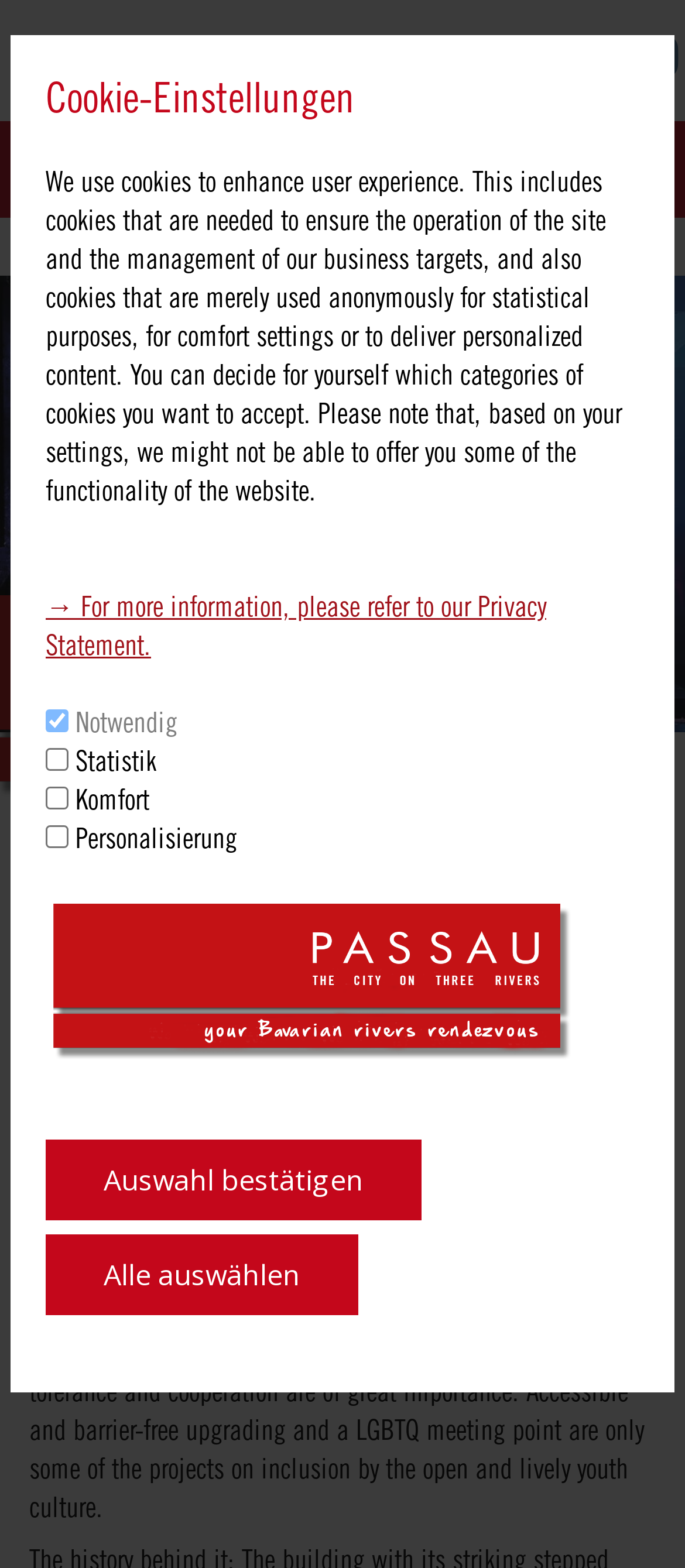Locate the bounding box coordinates of the element that should be clicked to execute the following instruction: "Search with the search button".

[0.894, 0.089, 0.972, 0.126]